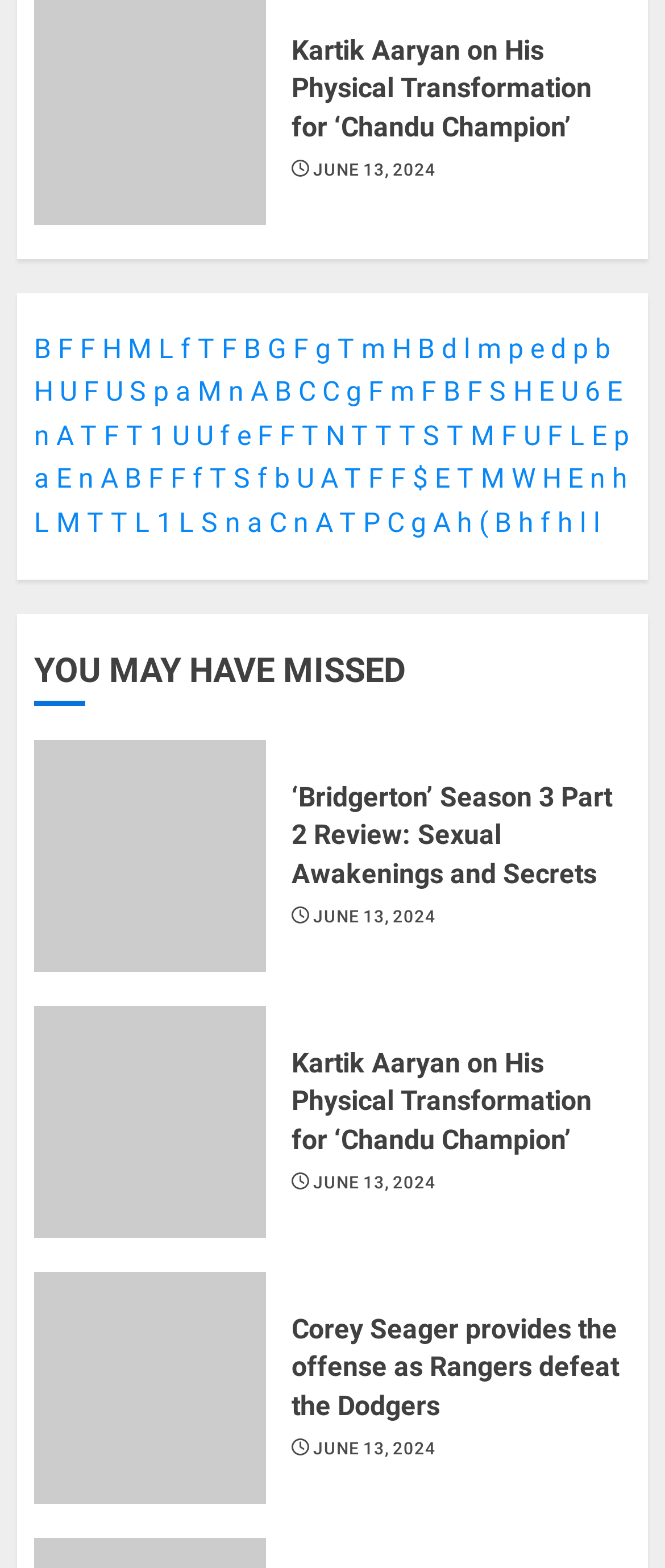Please provide a comprehensive answer to the question based on the screenshot: How many links are present in the complementary section?

The complementary section contains a series of links with single-character texts, and by counting these links, we can determine that there are 40 links present in this section.